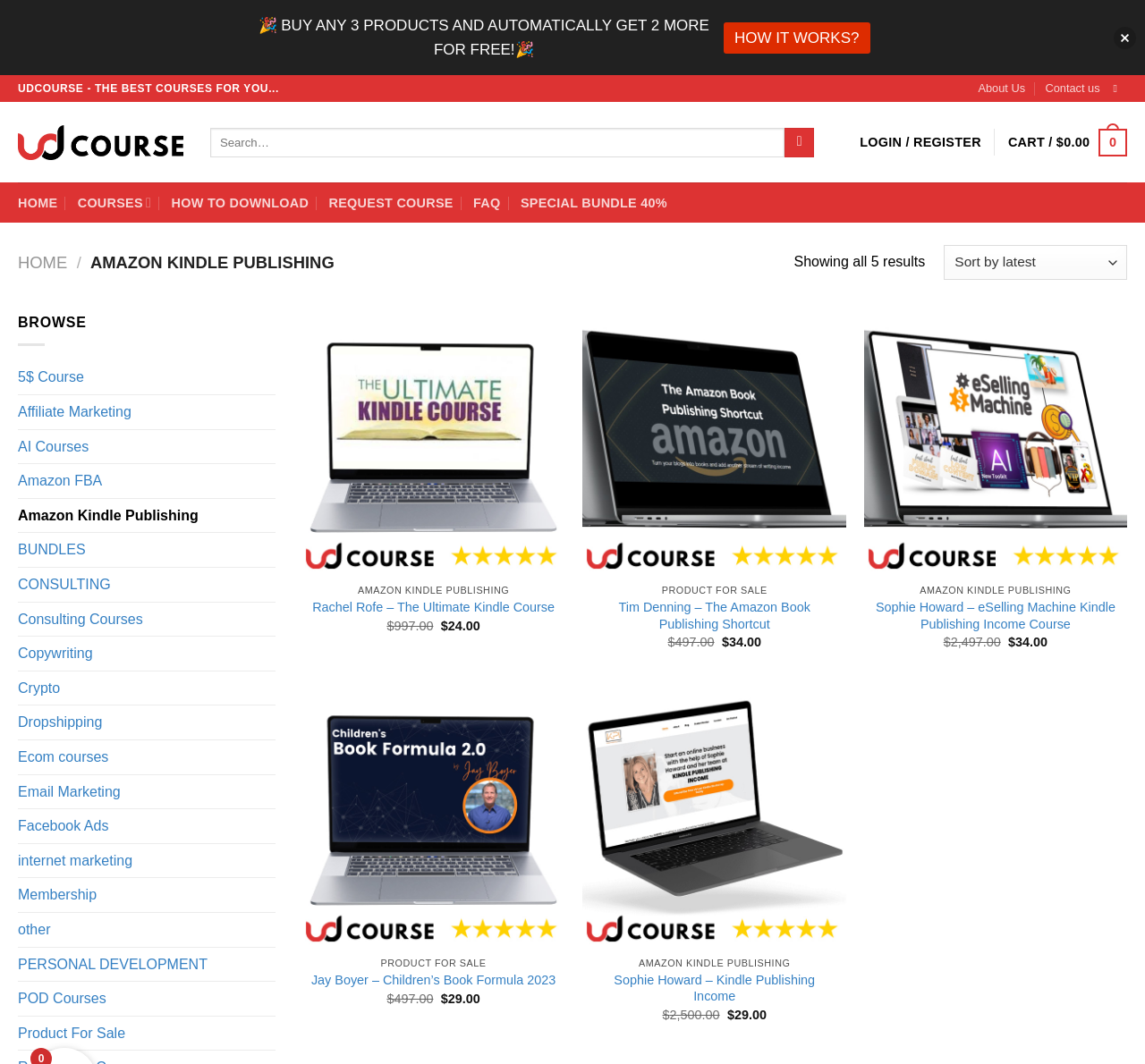Specify the bounding box coordinates of the area that needs to be clicked to achieve the following instruction: "View courses under Amazon Kindle Publishing".

[0.016, 0.469, 0.24, 0.5]